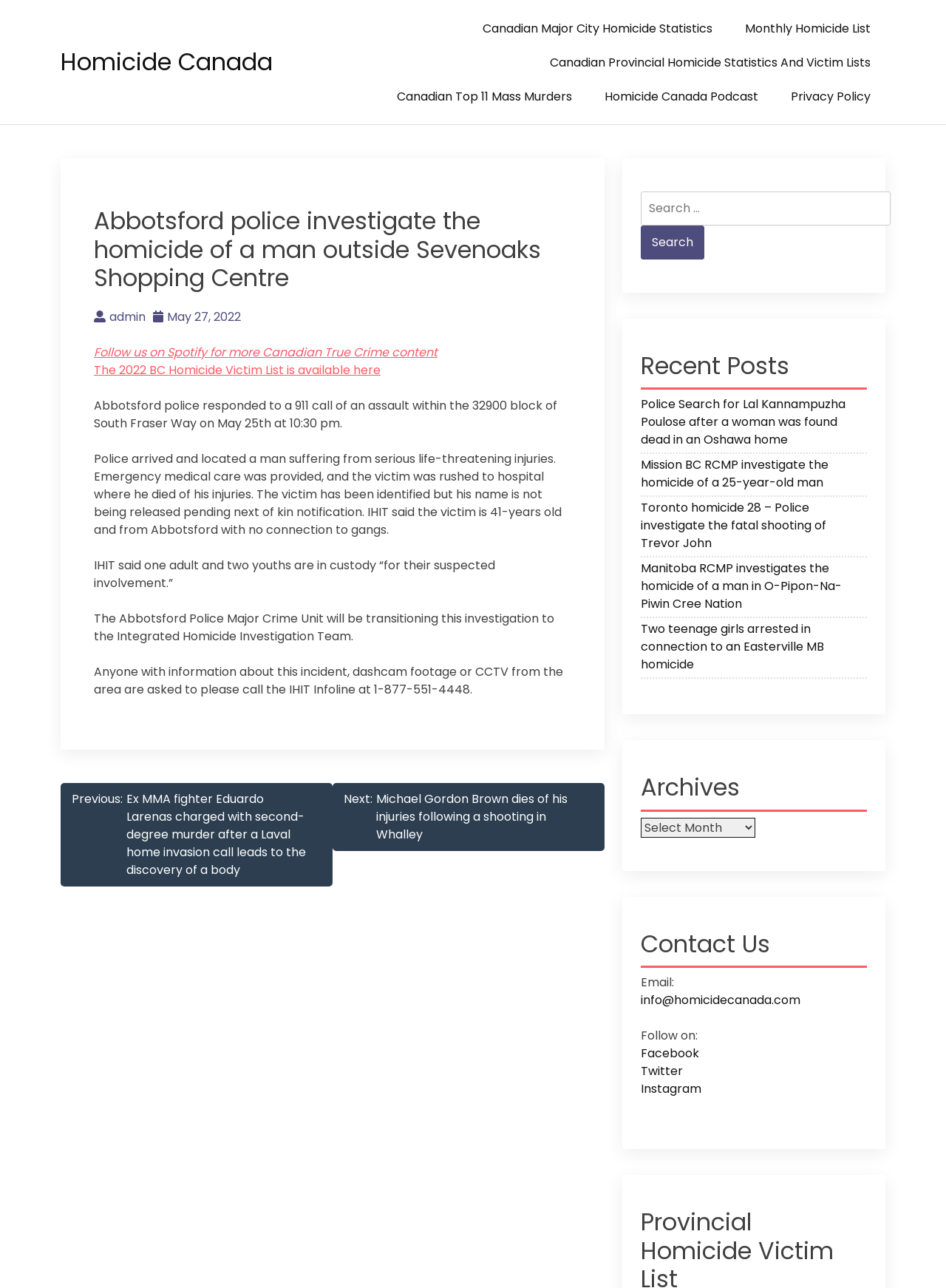Please provide a brief answer to the question using only one word or phrase: 
How many social media platforms are mentioned for following?

3